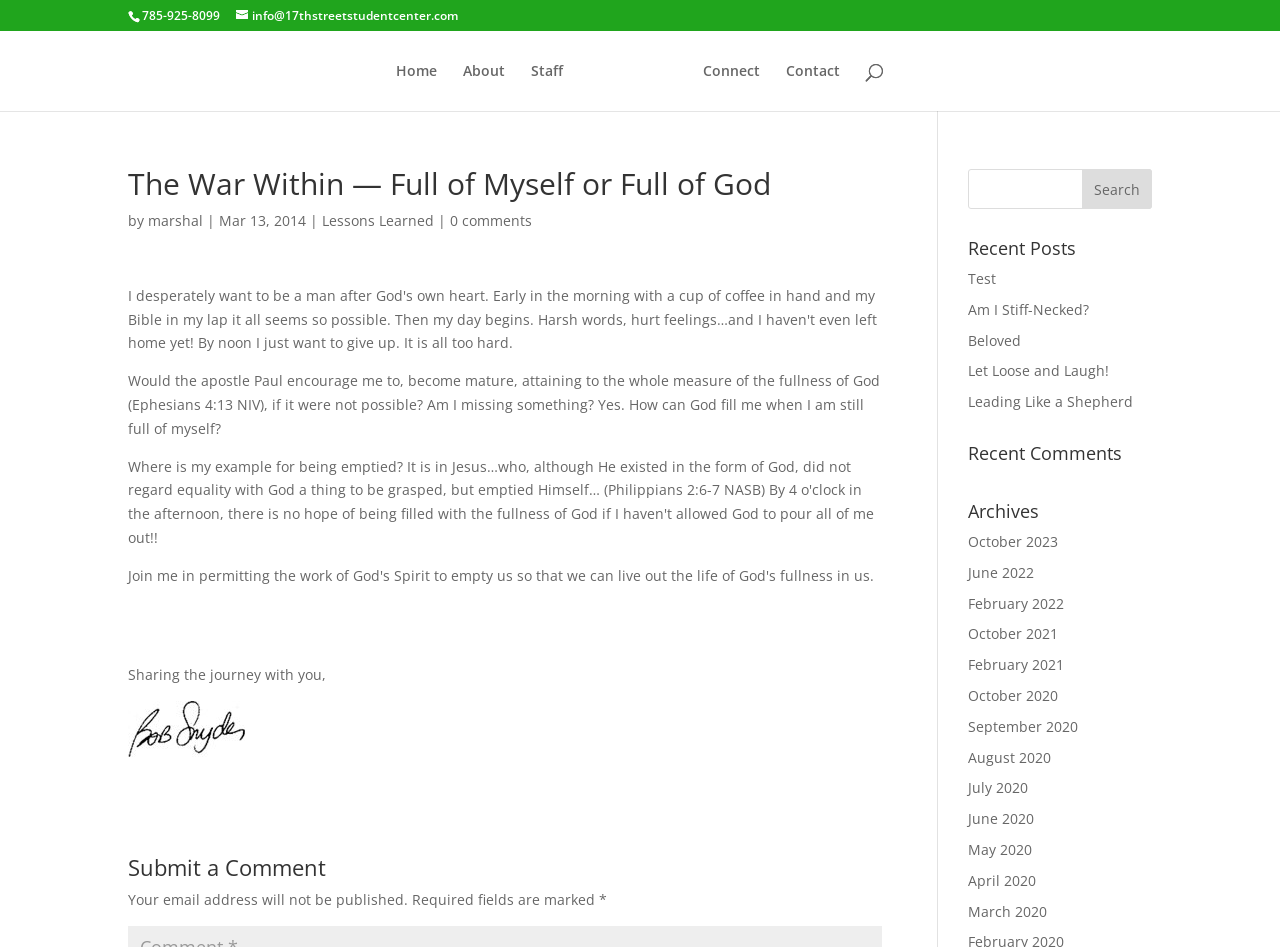What is the phone number at the top of the page? Analyze the screenshot and reply with just one word or a short phrase.

785-925-8099